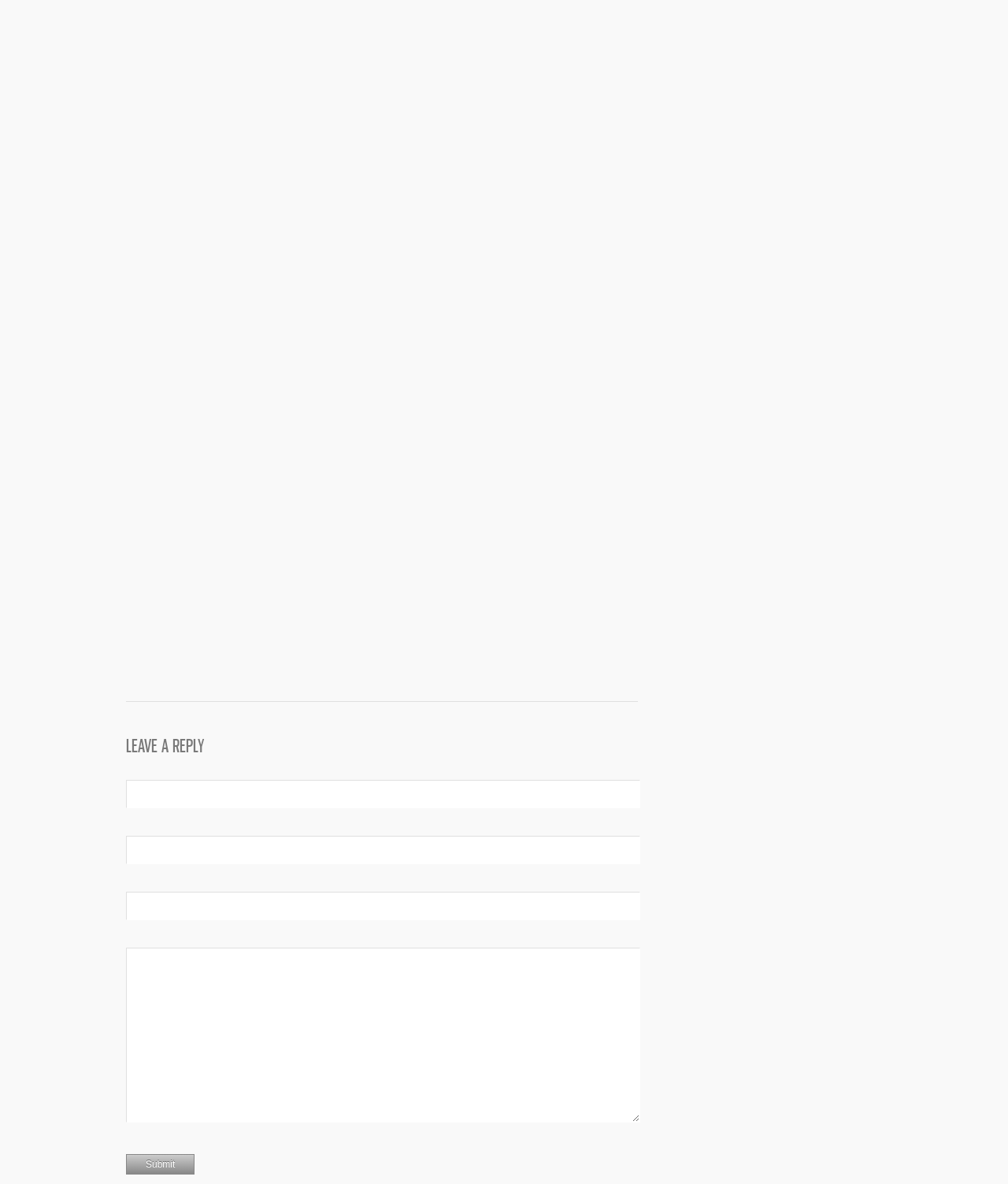What is the width of the textboxes?
Offer a detailed and full explanation in response to the question.

The textboxes have a common x2 coordinate of 0.635, and a common x1 coordinate of 0.125. The width of the textboxes can be calculated by subtracting the x1 coordinate from the x2 coordinate, which gives a width of 0.635 - 0.125 = 0.51.